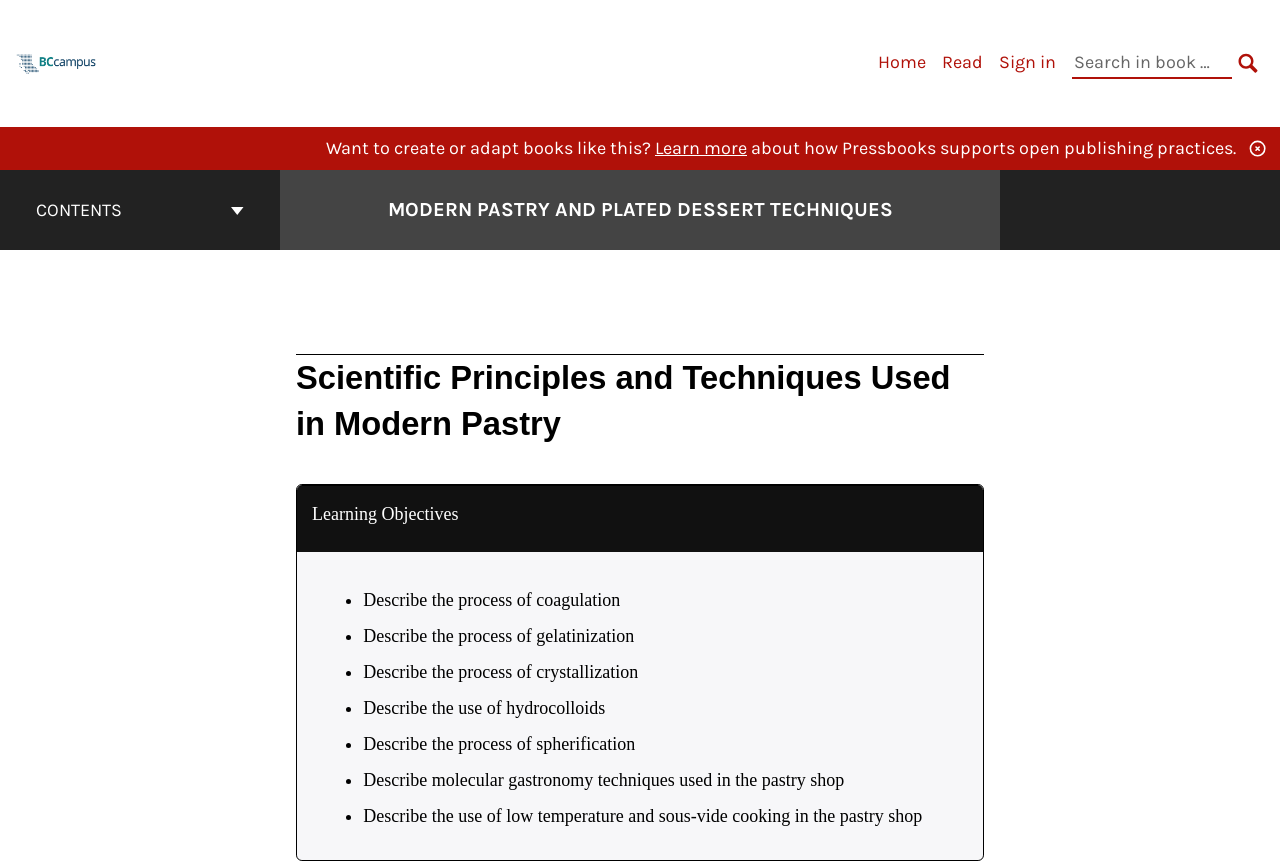Describe every aspect of the webpage in a detailed manner.

This webpage is about Modern Pastry and Plated Dessert Techniques, specifically focusing on scientific principles and techniques used in the field. At the top left corner, there is a logo for BCcampus Open Publishing, accompanied by a link to the organization's website. 

To the right of the logo, there is a primary navigation menu with links to "Home", "Read", and "Sign in". Next to the navigation menu, there is a search bar with a "SEARCH" button and a magnifying glass icon.

Below the navigation menu, there is a promotional section encouraging users to create or adapt books like this one, with a link to learn more about how Pressbooks supports open publishing practices.

On the left side of the page, there is a book contents navigation menu with a "CONTENTS" button that can be expanded. Below the button, there is a link to the cover page of the book, "Modern Pastry and Plated Dessert Techniques".

The main content of the page is divided into sections, starting with a heading "Scientific Principles and Techniques Used in Modern Pastry". Below the heading, there are learning objectives listed in bullet points, including describing the processes of coagulation, gelatinization, crystallization, and more.